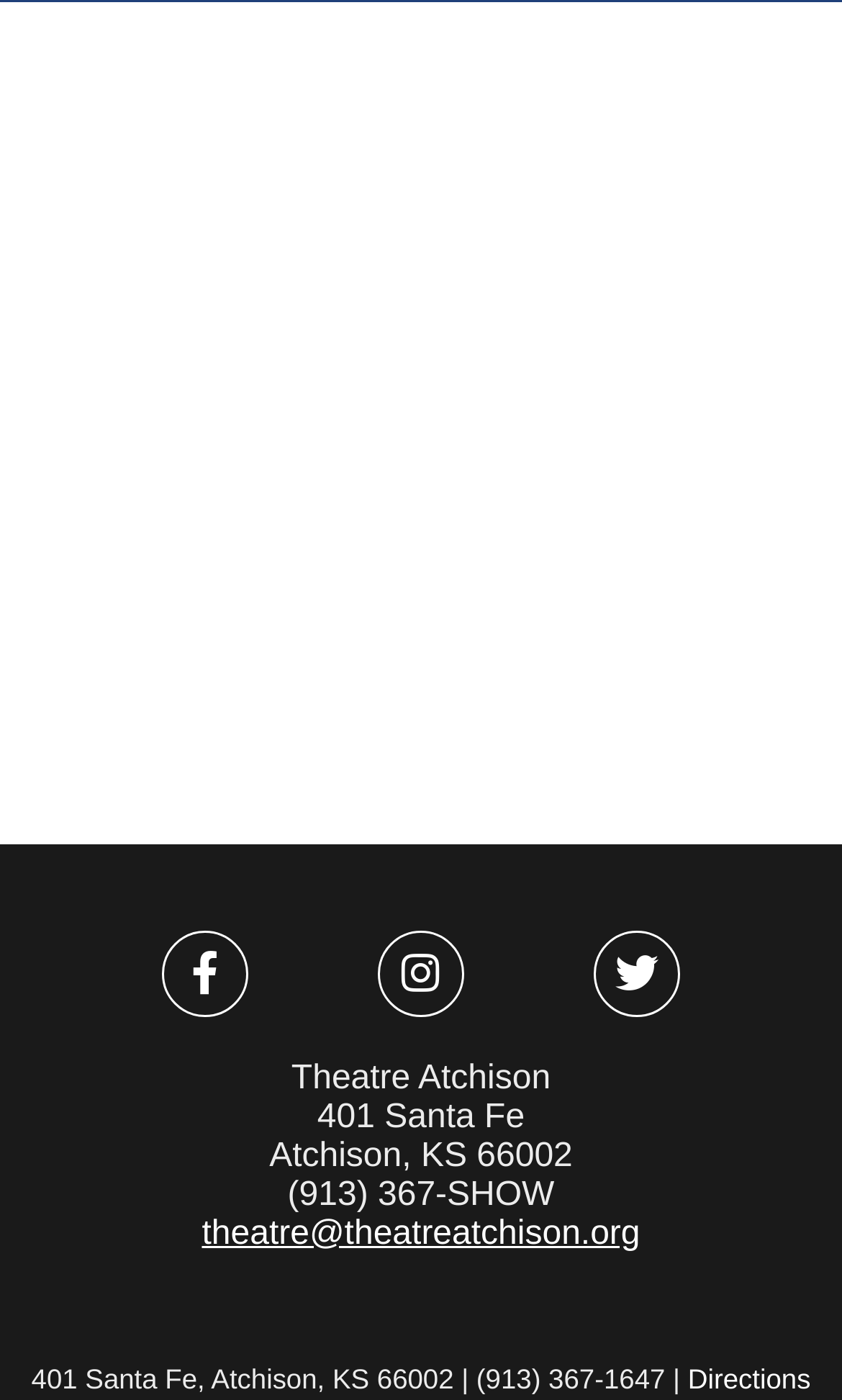What is the phone number of Theatre Atchison?
Please craft a detailed and exhaustive response to the question.

I found the phone number by looking at the heading element that contains the address and contact information of Theatre Atchison. The phone number is explicitly stated as '(913) 367-SHOW'.